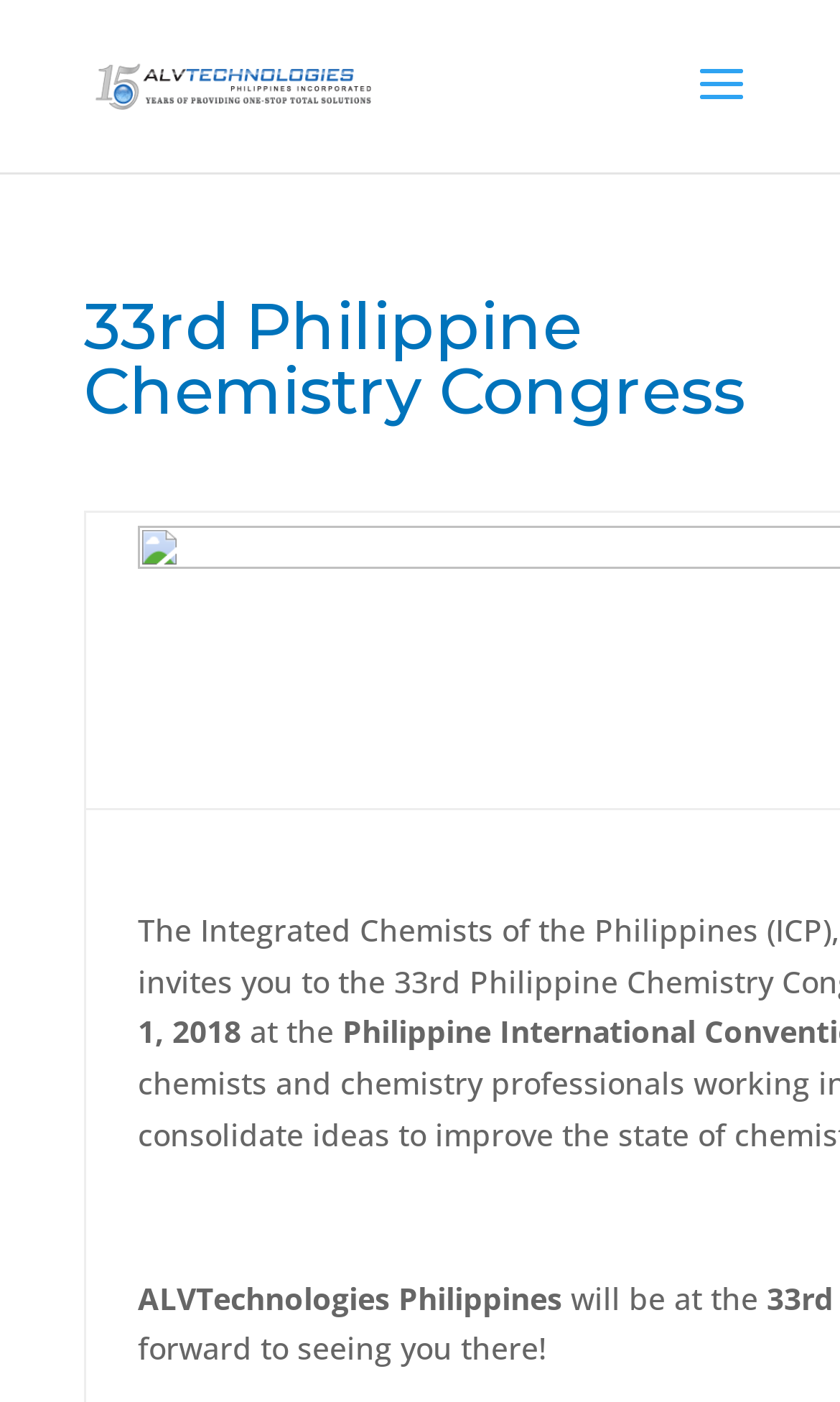What is the bounding box coordinate of the search box?
Please look at the screenshot and answer in one word or a short phrase.

[0.382, 0.008, 0.895, 0.063]